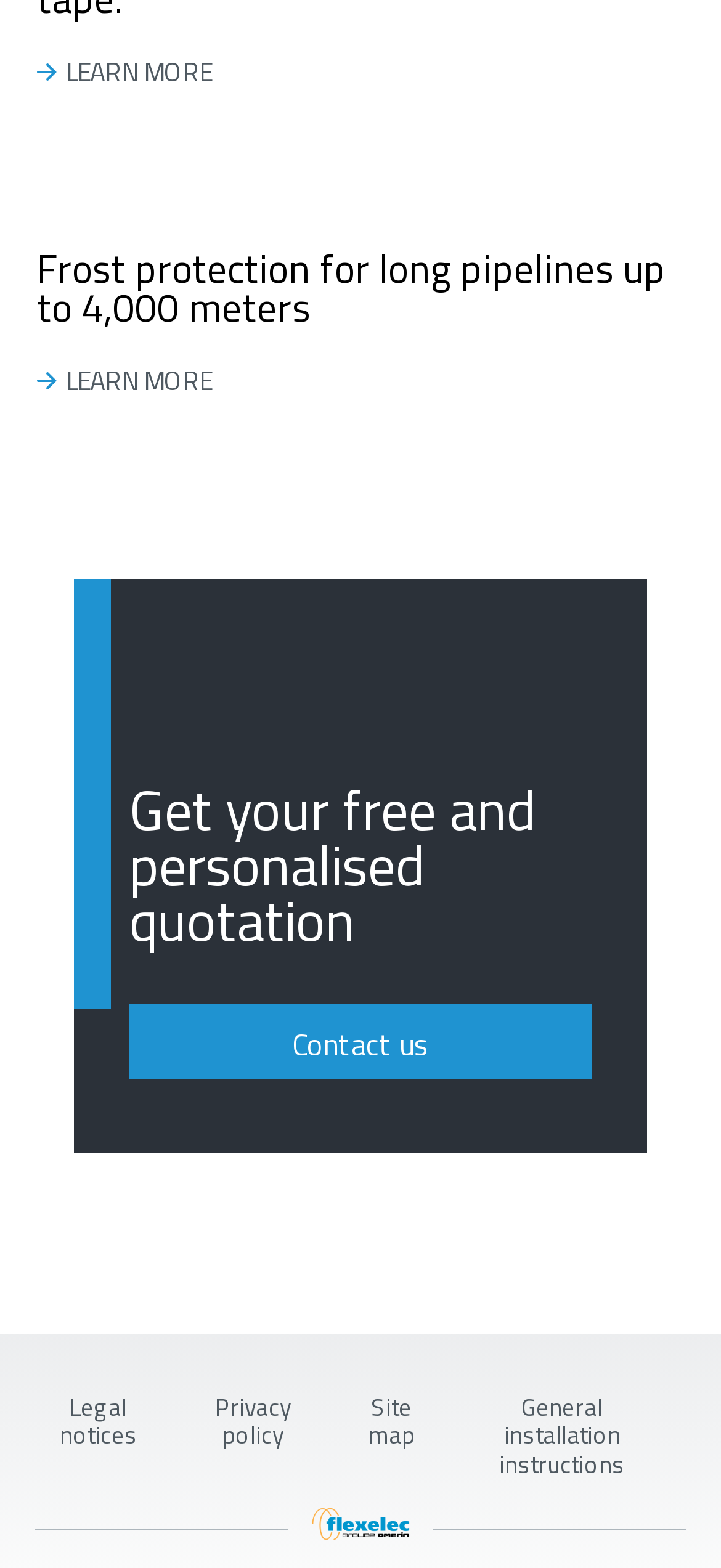Provide the bounding box coordinates for the UI element that is described by this text: "Site map". The coordinates should be in the form of four float numbers between 0 and 1: [left, top, right, bottom].

[0.477, 0.873, 0.608, 0.941]